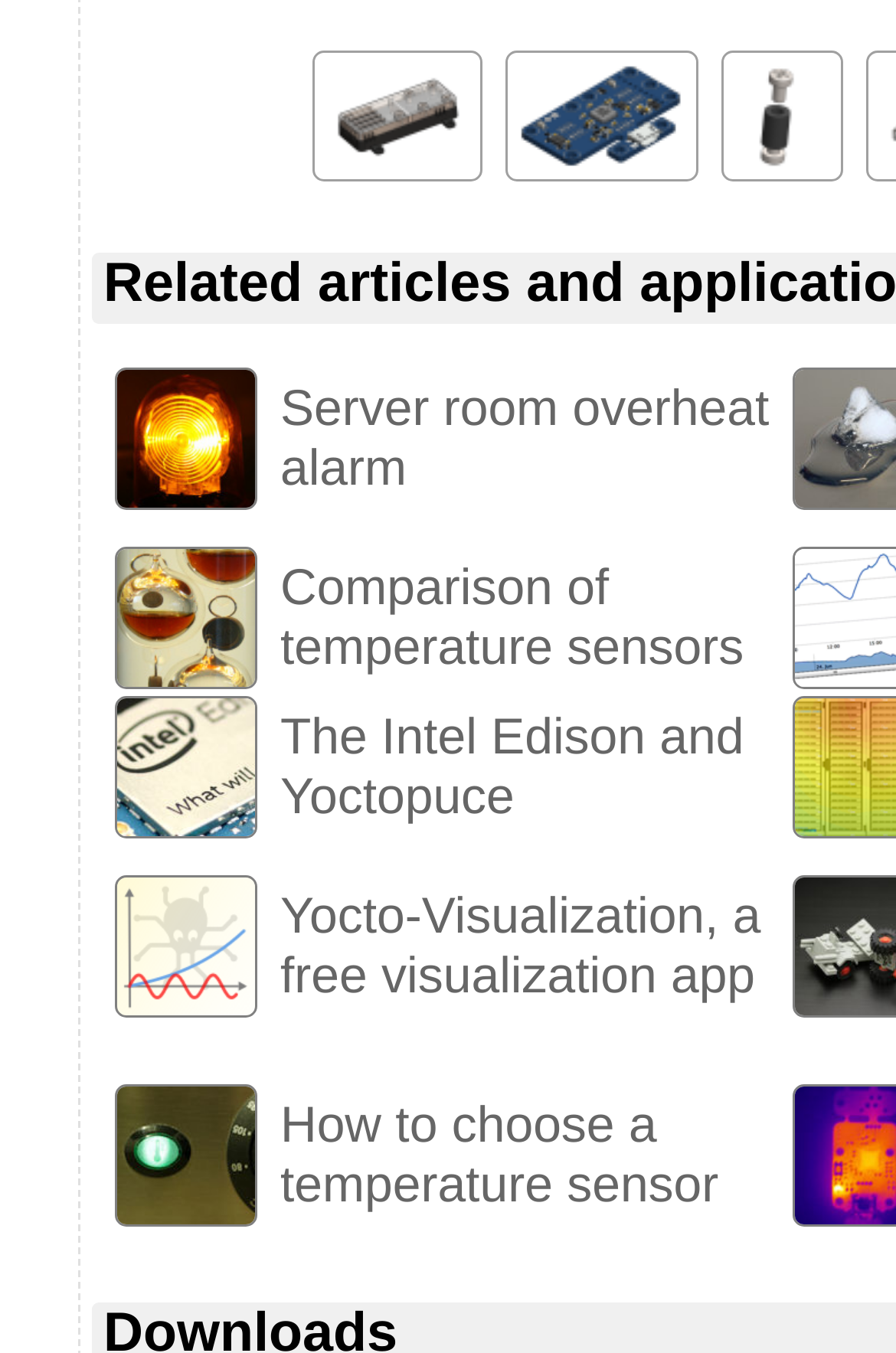Ascertain the bounding box coordinates for the UI element detailed here: "Comparison of temperature sensors". The coordinates should be provided as [left, top, right, bottom] with each value being a float between 0 and 1.

[0.313, 0.412, 0.83, 0.499]